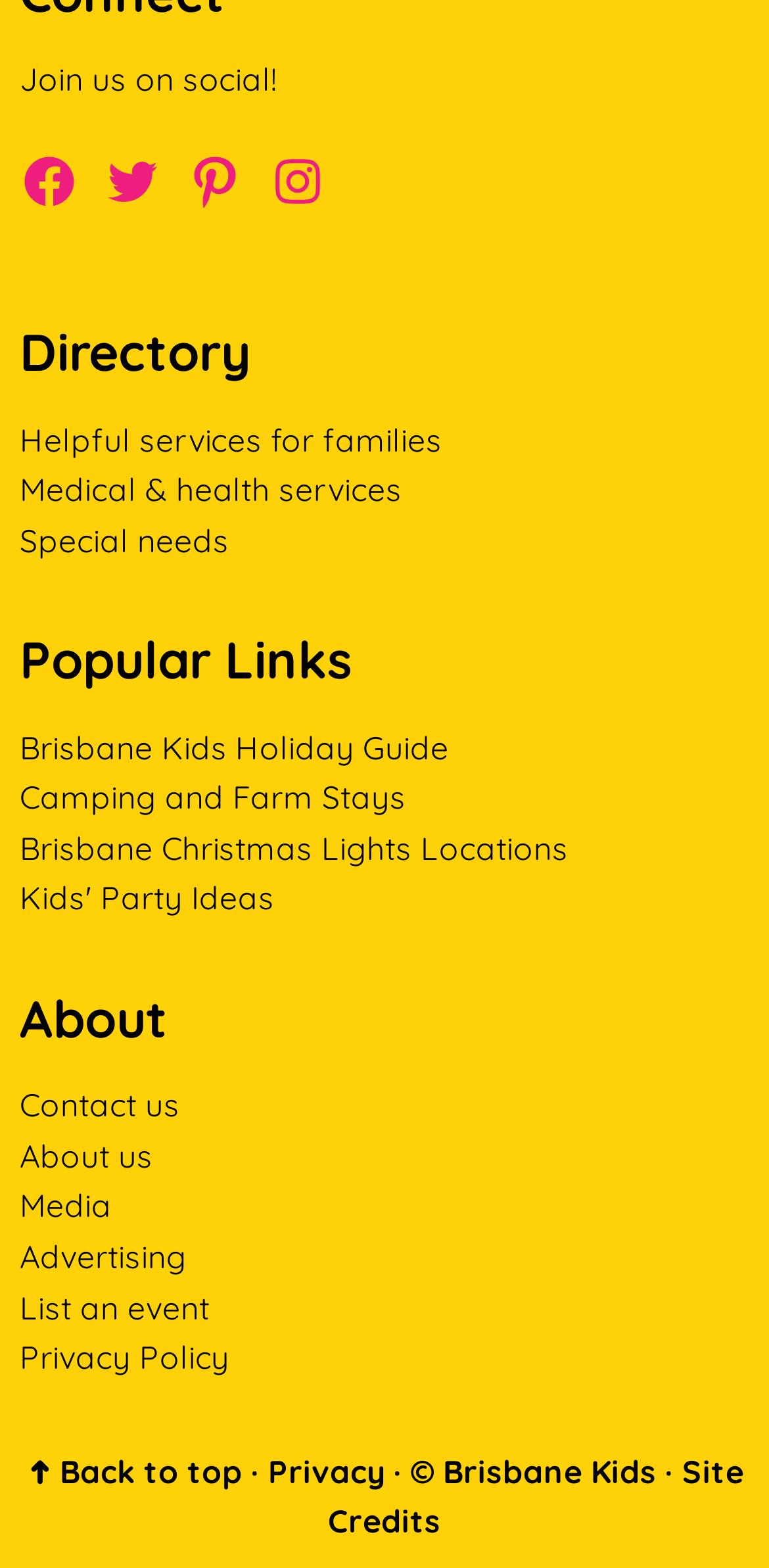Refer to the image and provide a thorough answer to this question:
What is the last link available on the webpage?

I scrolled down to the bottom of the webpage and found that the last link available is 'Site Credits', which is located below the copyright information.